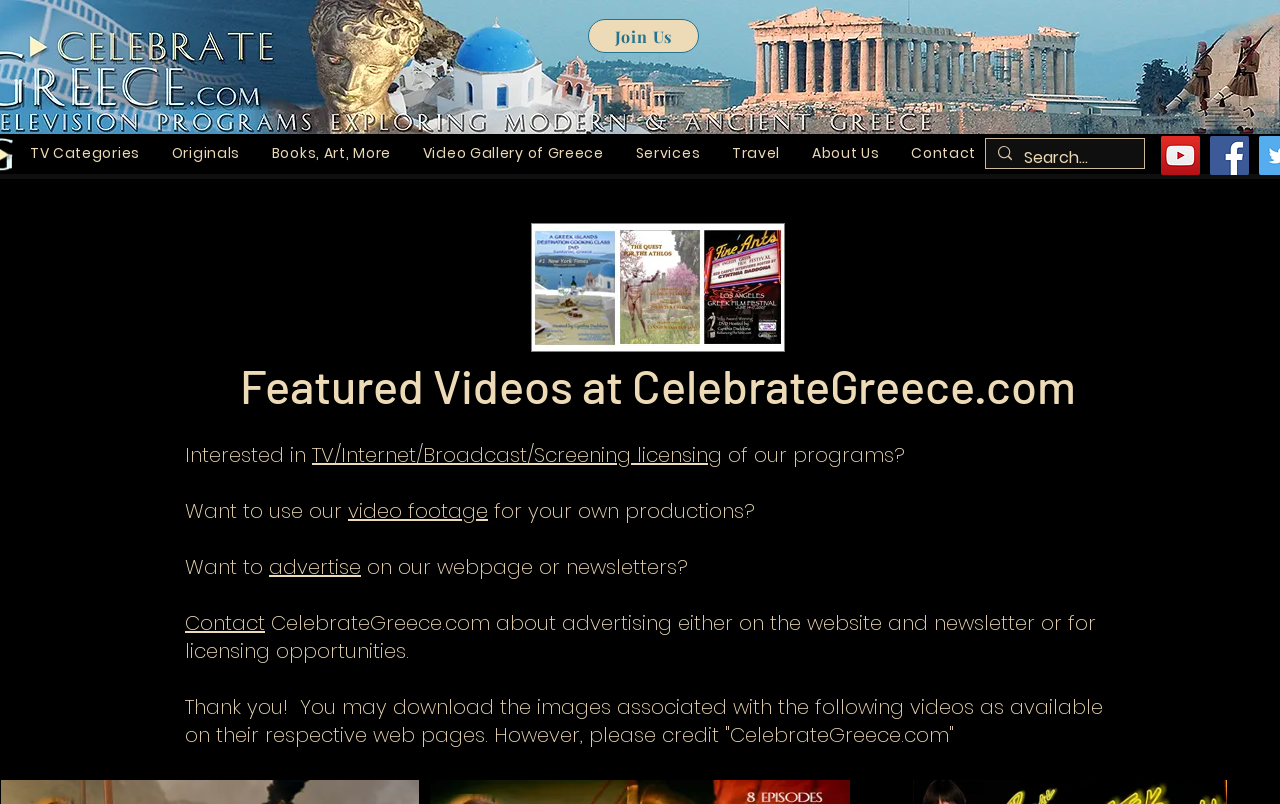What social media platforms are linked from the webpage?
Please give a well-detailed answer to the question.

The webpage has links to YouTube and Facebook, as indicated by the images and text 'YouTube' and 'Facebook' at the top right corner of the webpage.